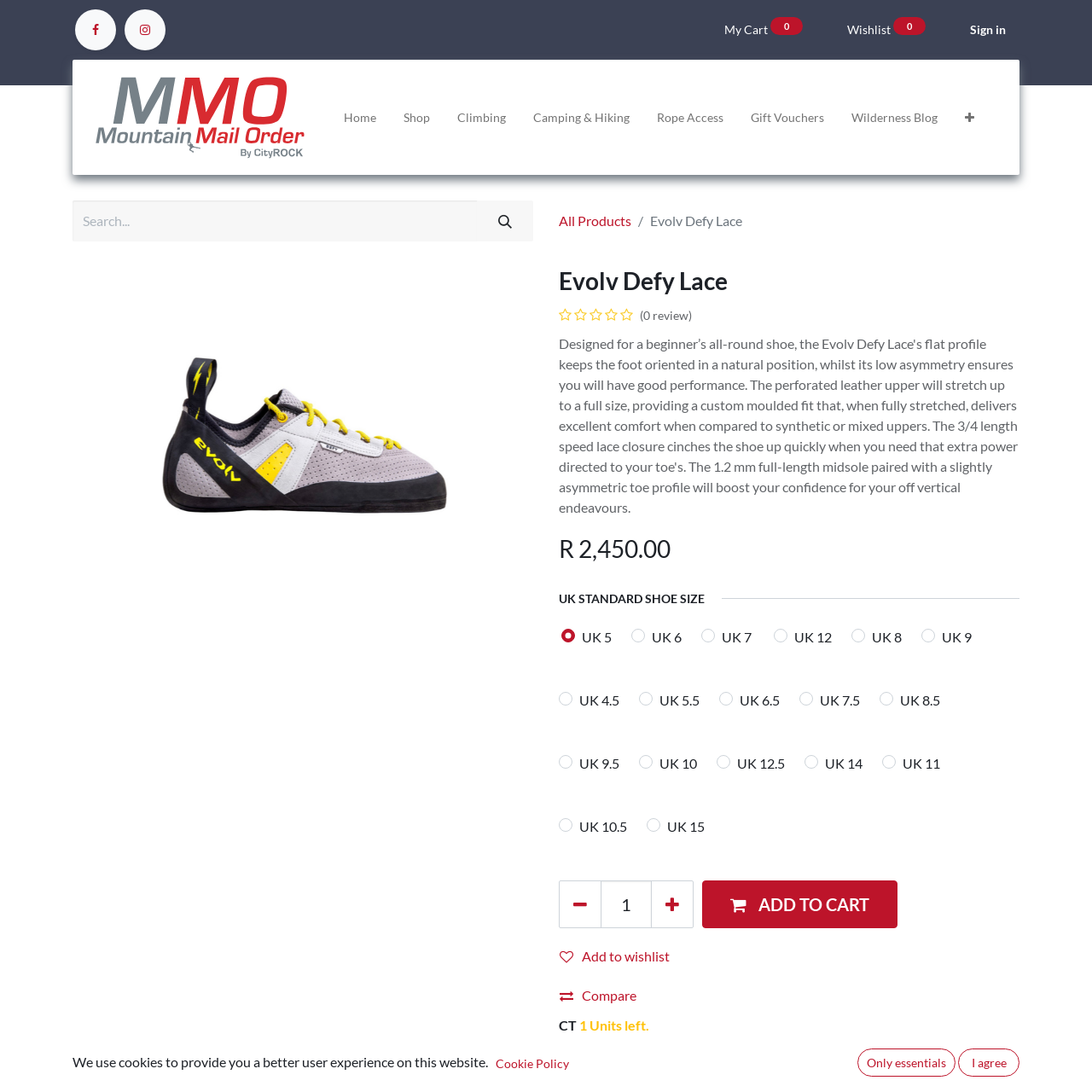Please find the bounding box coordinates of the element's region to be clicked to carry out this instruction: "View product details".

[0.595, 0.195, 0.68, 0.21]